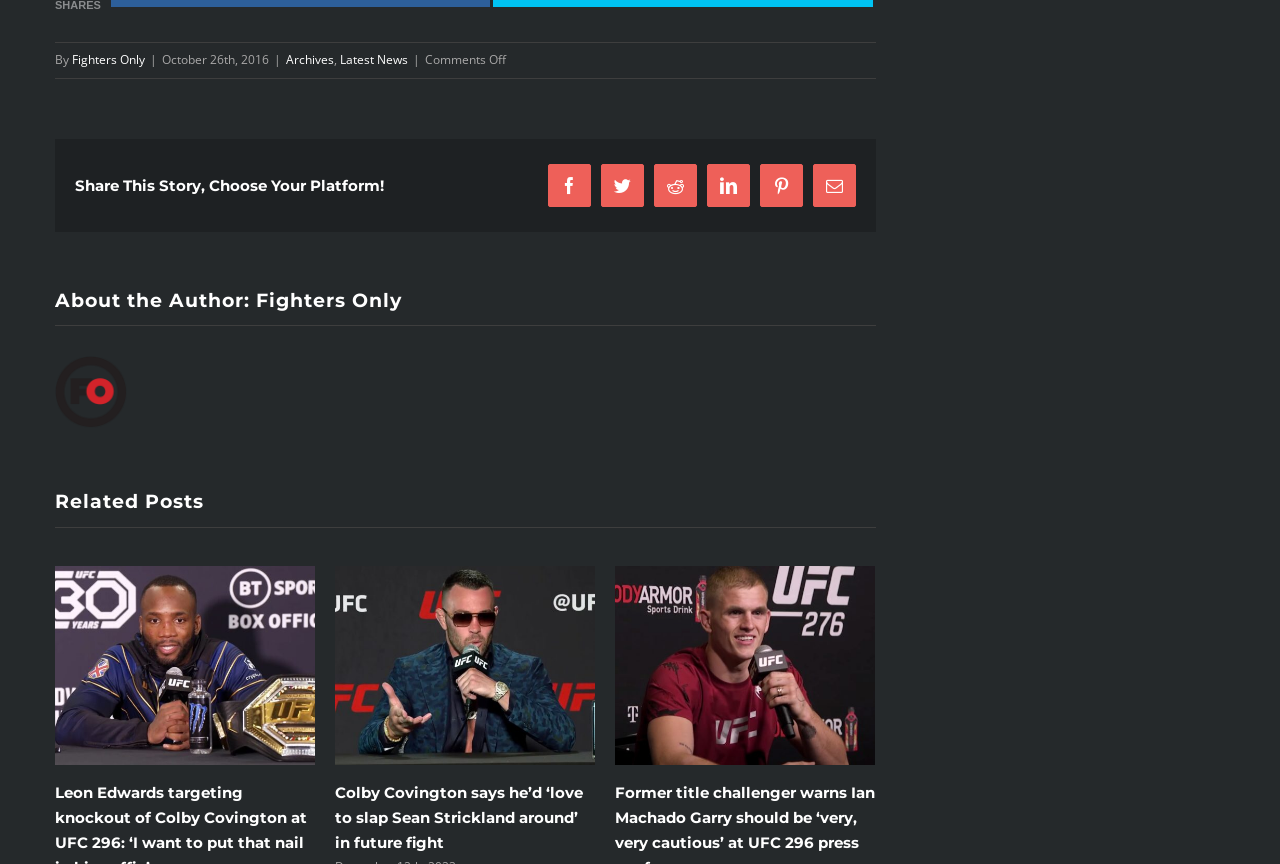Answer succinctly with a single word or phrase:
What is the platform to share the story on, represented by the icon ''?

Facebook